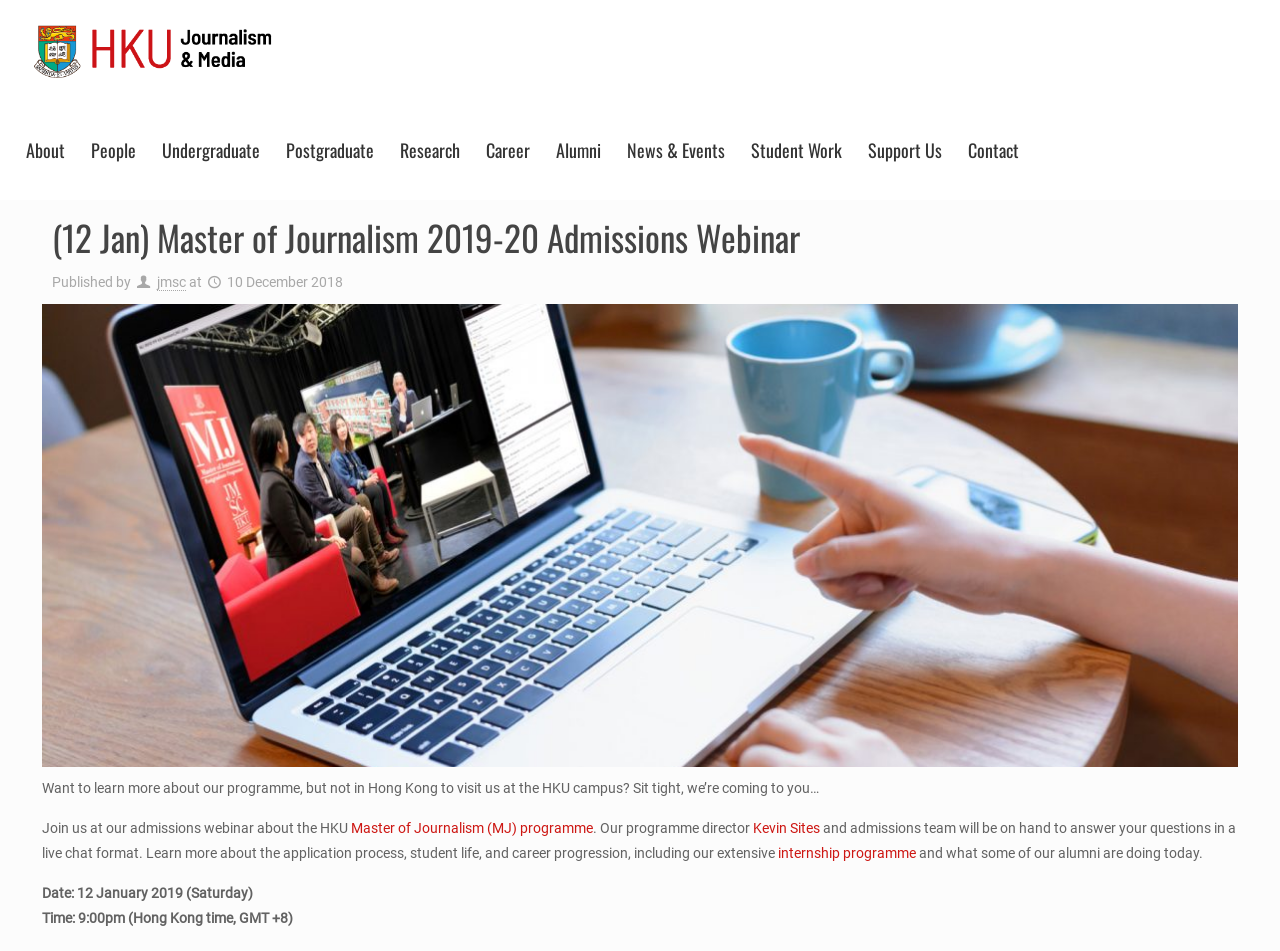Identify the bounding box coordinates for the region to click in order to carry out this instruction: "Learn more about Master of Journalism programme". Provide the coordinates using four float numbers between 0 and 1, formatted as [left, top, right, bottom].

[0.274, 0.862, 0.463, 0.879]